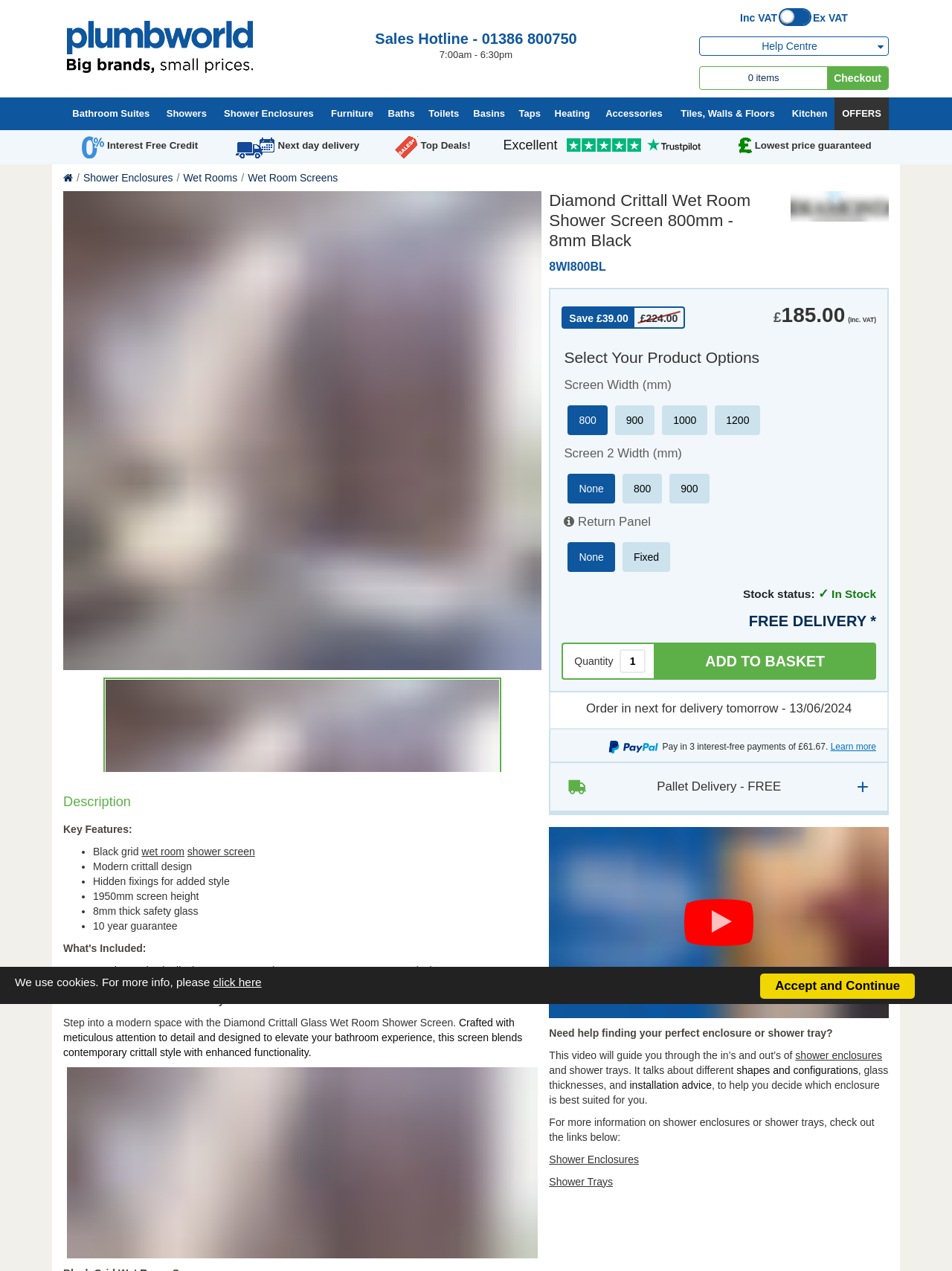Select the bounding box coordinates of the element I need to click to carry out the following instruction: "Select the 'Shower Enclosures' category".

[0.225, 0.077, 0.34, 0.103]